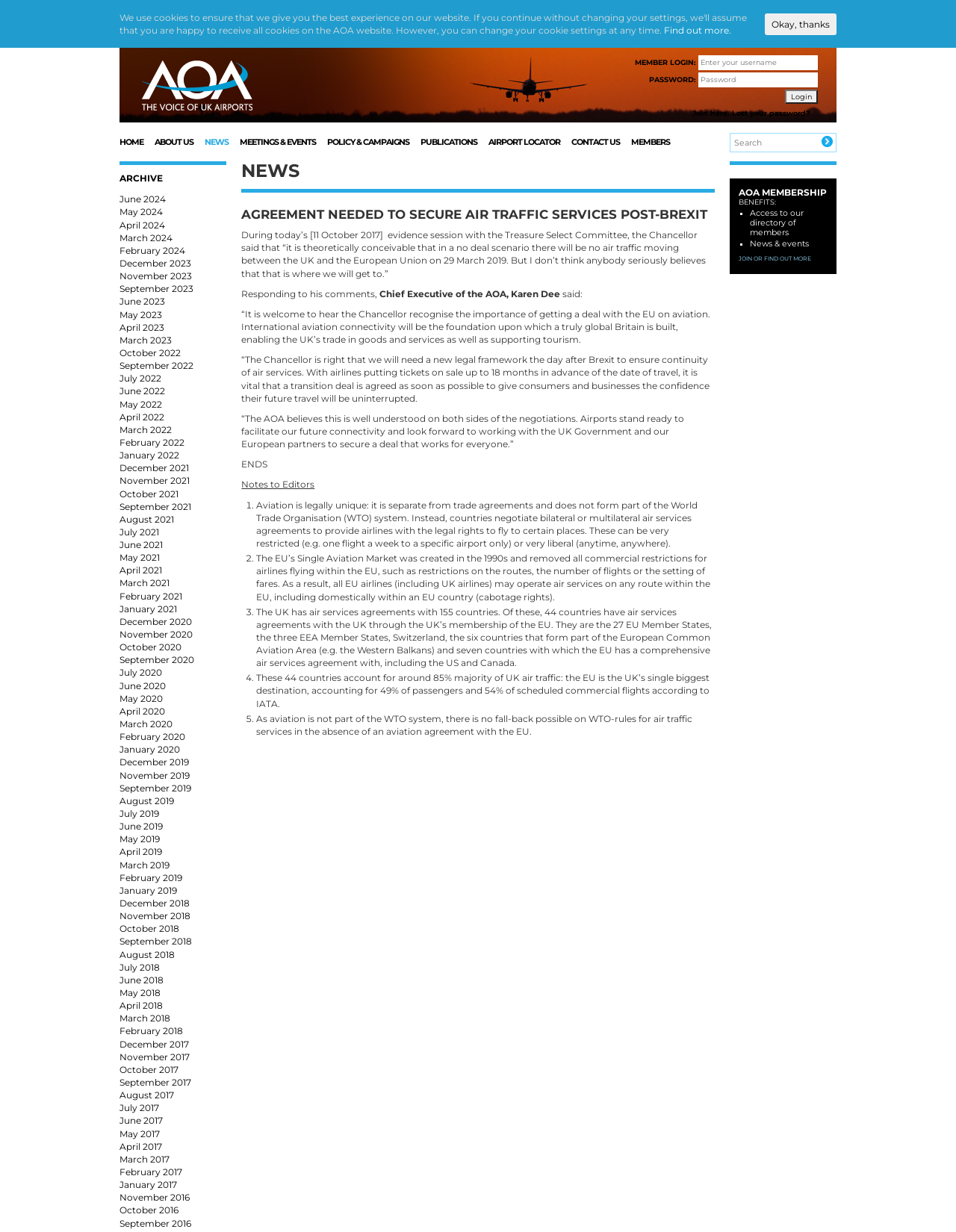What is the purpose of the 'MEMBER LOGIN' section?
Please use the image to provide a one-word or short phrase answer.

To log in as a member